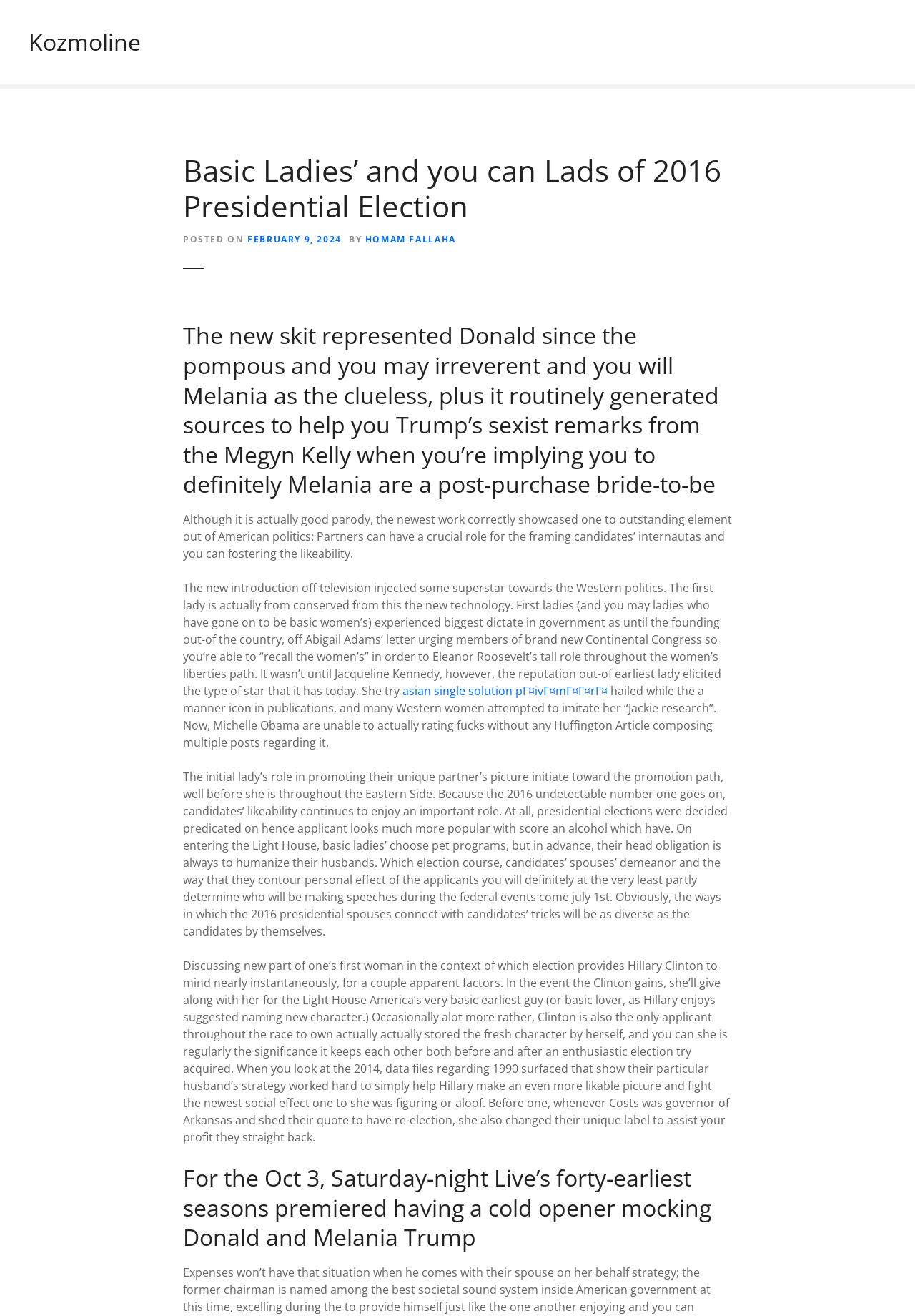Please find the bounding box for the UI element described by: "February 9, 2024February 9, 2024".

[0.27, 0.178, 0.373, 0.186]